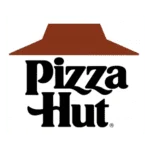Elaborate on all the features and components visible in the image.

The image displays the iconic logo of Pizza Hut, characterized by its distinctive red roof and bold lettering. The logo features the text "Pizza Hut" in a playful, black font that conveys a sense of warmth and invitation, typical of the brand's casual dining experience. The logo is well-known and is often associated with delicious pizzas and a family-friendly atmosphere. This particular logo can be downloaded in PNG format, offering a transparent background, making it versatile for various uses, including website integration and promotional materials. Pizza Hut has a rich history in the fast-food industry, and this logo is a recognizable symbol of its global presence and commitment to serving flavorful pizza.